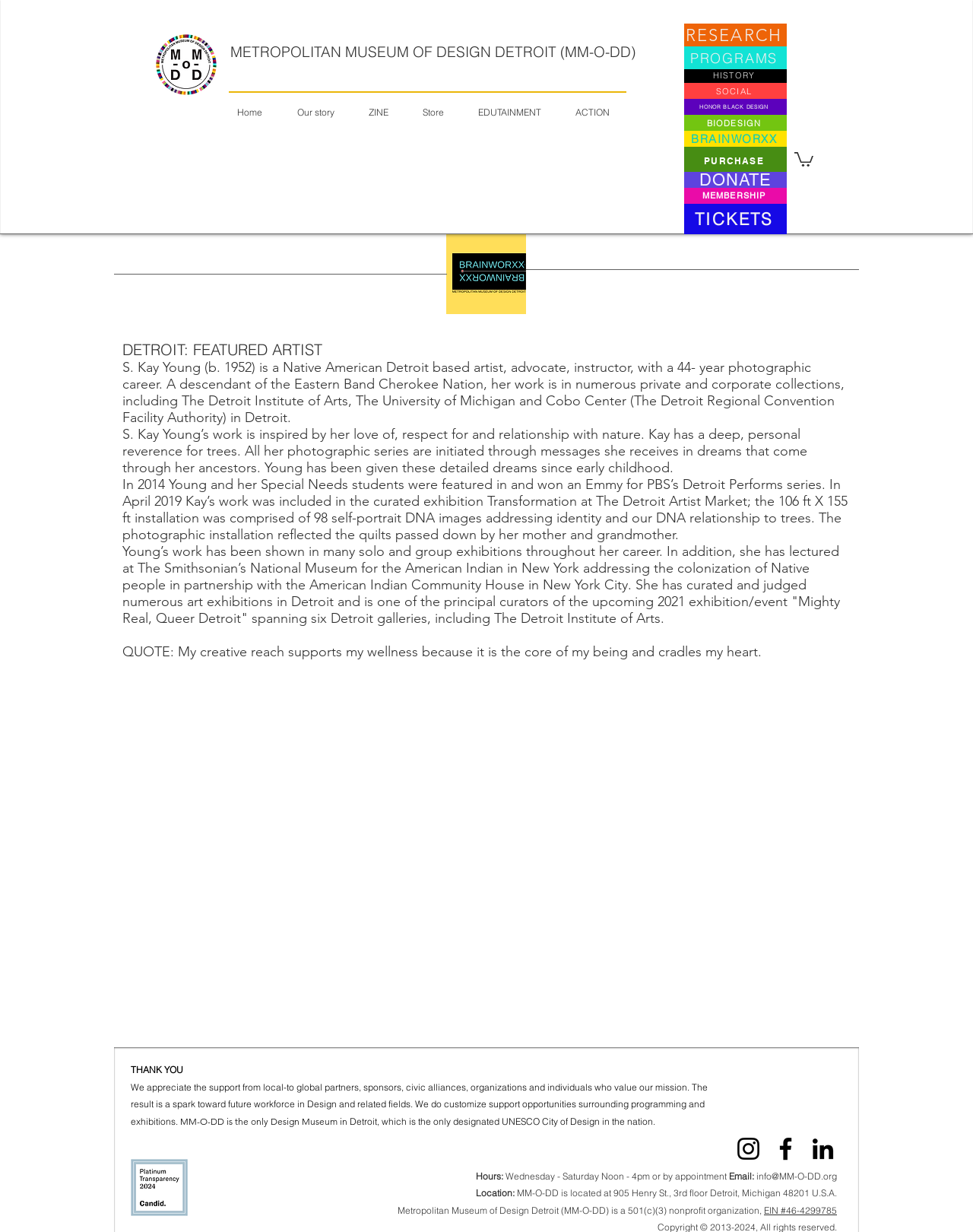Please determine the bounding box coordinates of the element to click in order to execute the following instruction: "Learn more about the museum's history". The coordinates should be four float numbers between 0 and 1, specified as [left, top, right, bottom].

[0.703, 0.054, 0.809, 0.067]